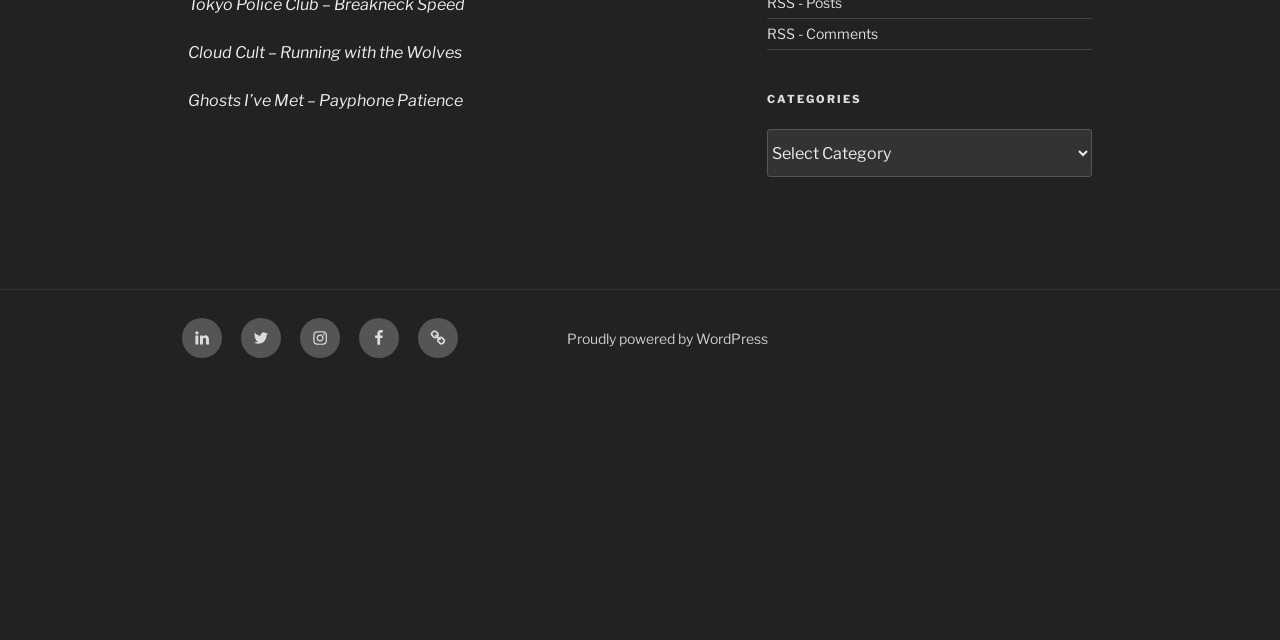Bounding box coordinates are specified in the format (top-left x, top-left y, bottom-right x, bottom-right y). All values are floating point numbers bounded between 0 and 1. Please provide the bounding box coordinate of the region this sentence describes: RSS - Comments

[0.599, 0.039, 0.686, 0.065]